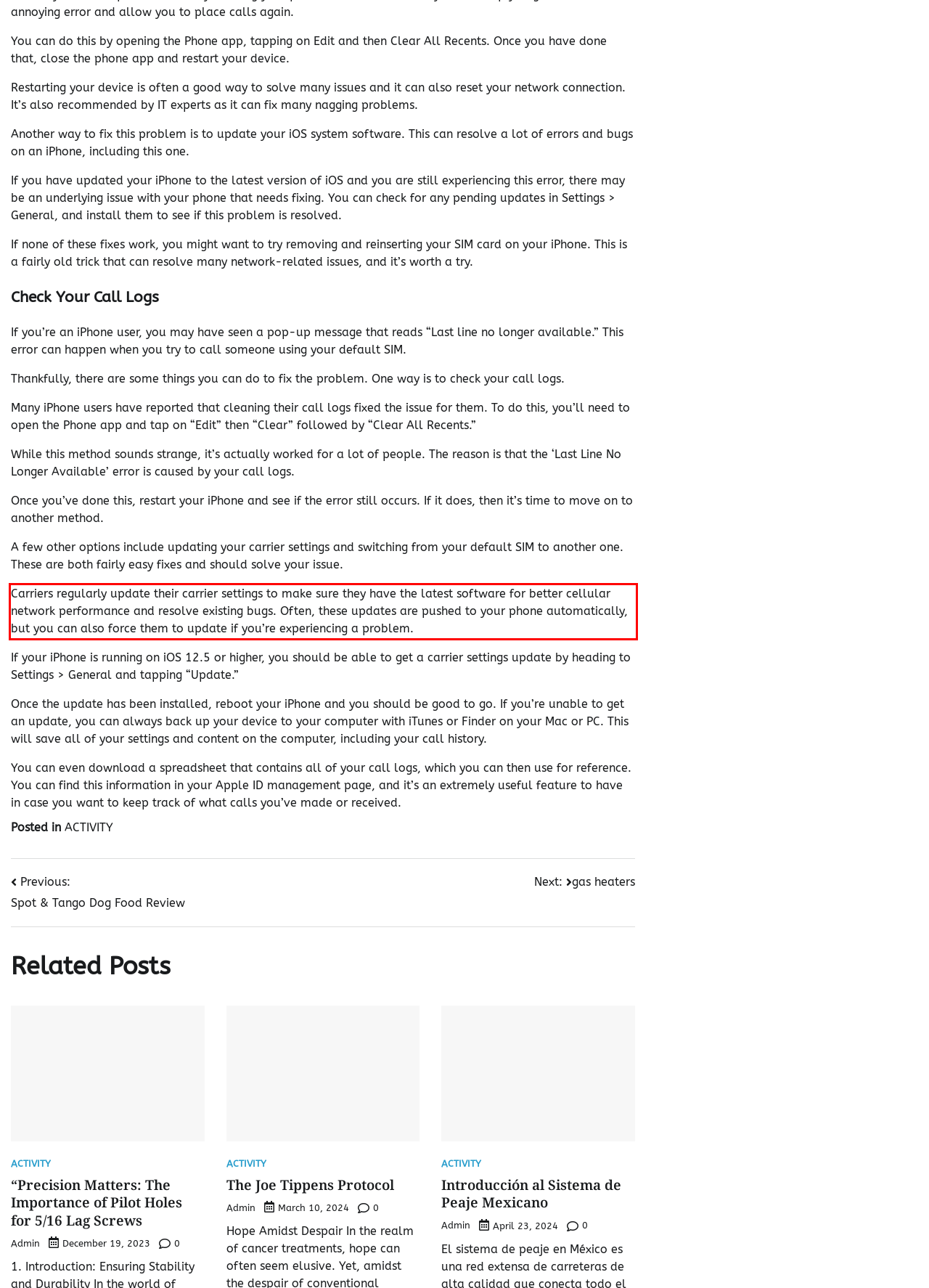Using OCR, extract the text content found within the red bounding box in the given webpage screenshot.

Carriers regularly update their carrier settings to make sure they have the latest software for better cellular network performance and resolve existing bugs. Often, these updates are pushed to your phone automatically, but you can also force them to update if you’re experiencing a problem.